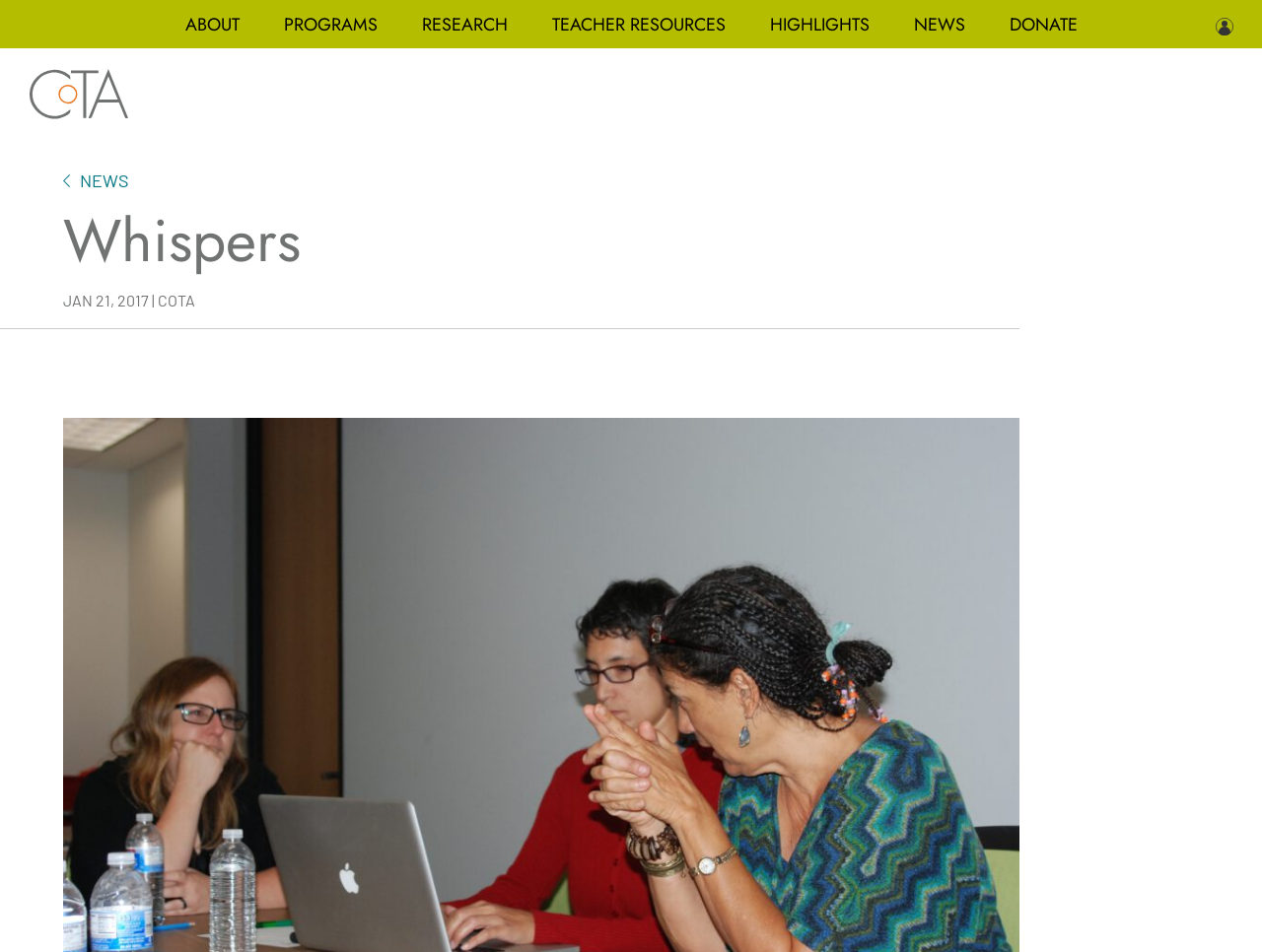Please identify the bounding box coordinates of where to click in order to follow the instruction: "read news".

[0.724, 0.0, 0.764, 0.05]